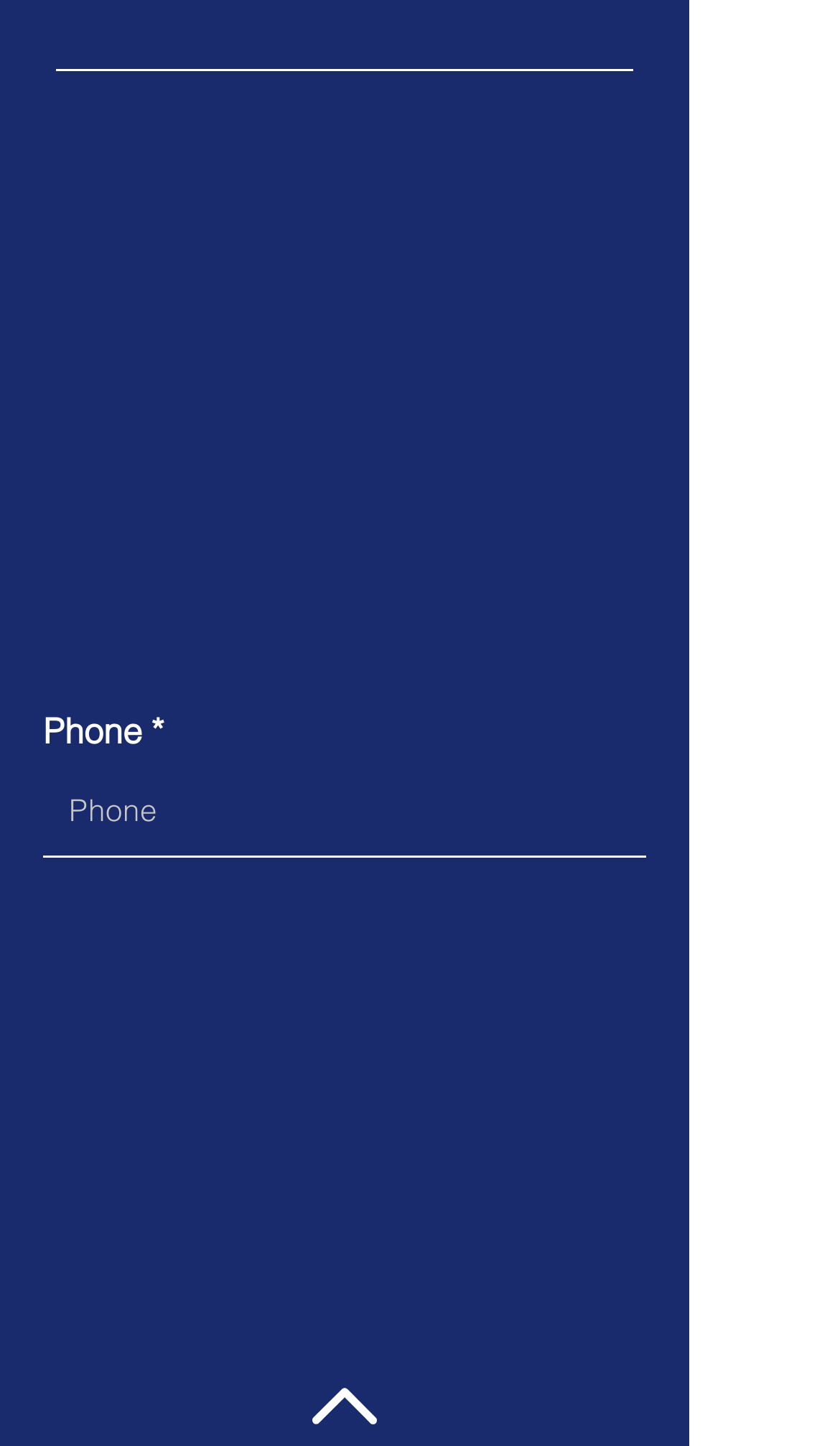Determine the bounding box coordinates for the area that needs to be clicked to fulfill this task: "Enter last name". The coordinates must be given as four float numbers between 0 and 1, i.e., [left, top, right, bottom].

[0.067, 0.101, 0.754, 0.164]